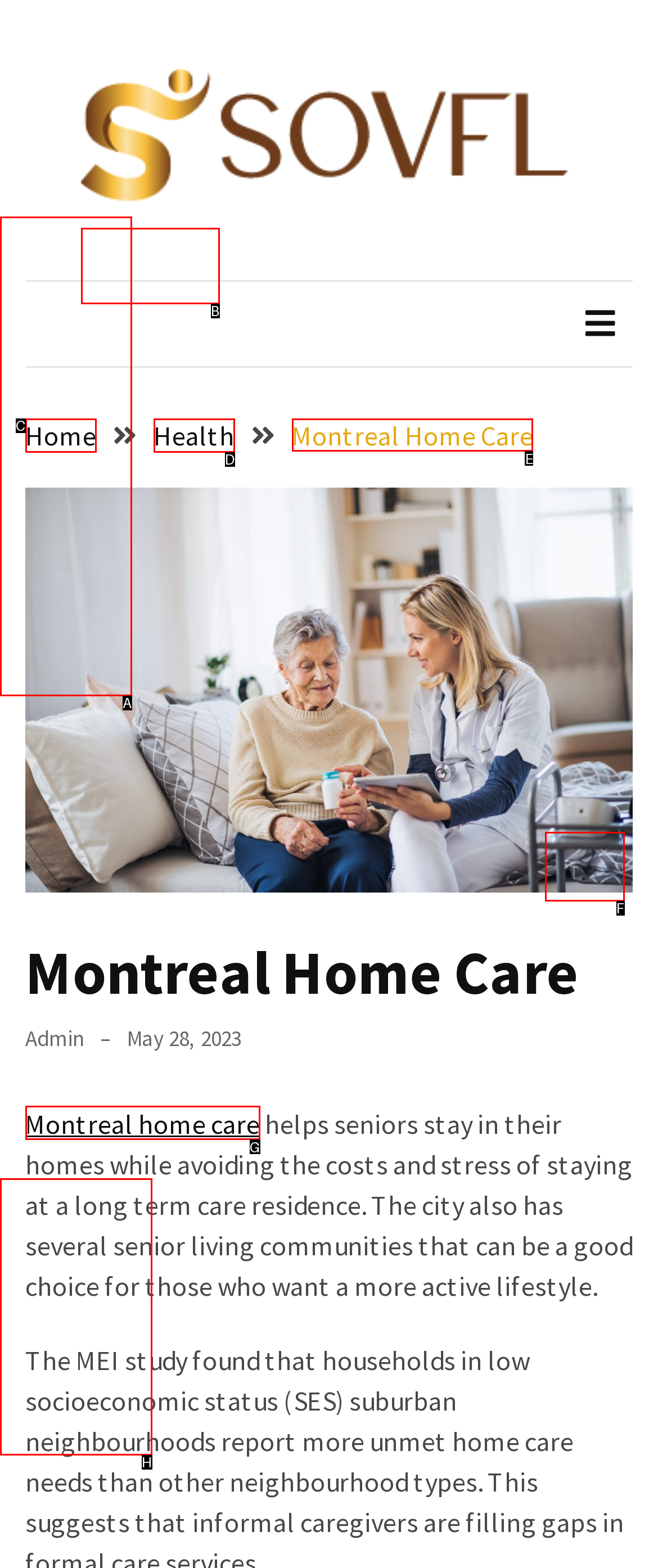Select the appropriate letter to fulfill the given instruction: Click the 'Montreal Home Care' link
Provide the letter of the correct option directly.

E